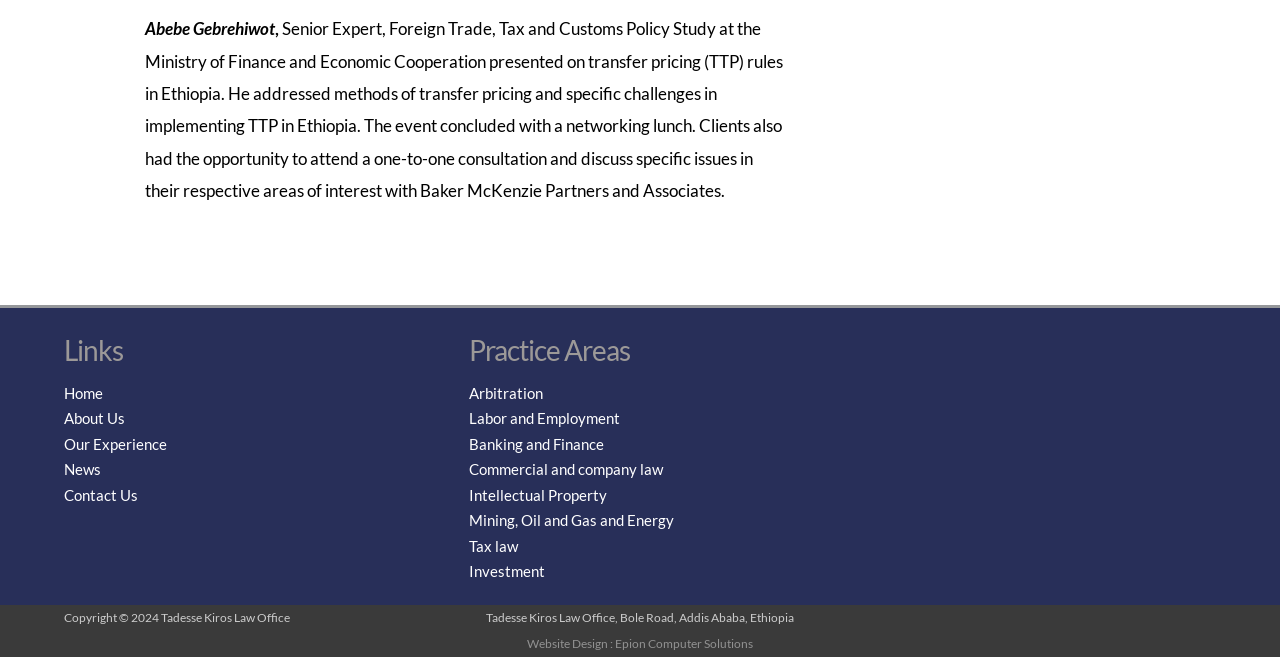Provide the bounding box coordinates of the UI element that matches the description: "News".

[0.05, 0.7, 0.079, 0.728]